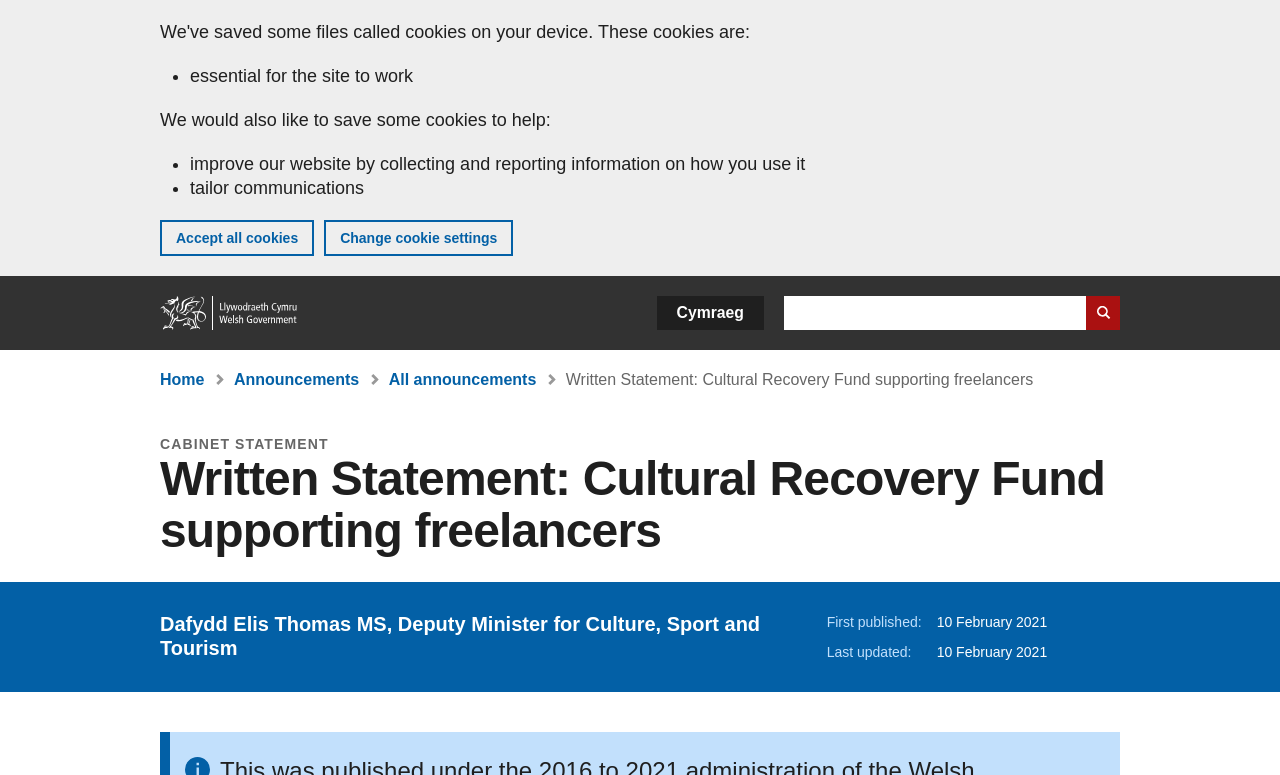Locate the bounding box of the user interface element based on this description: "All announcements".

[0.304, 0.479, 0.419, 0.501]